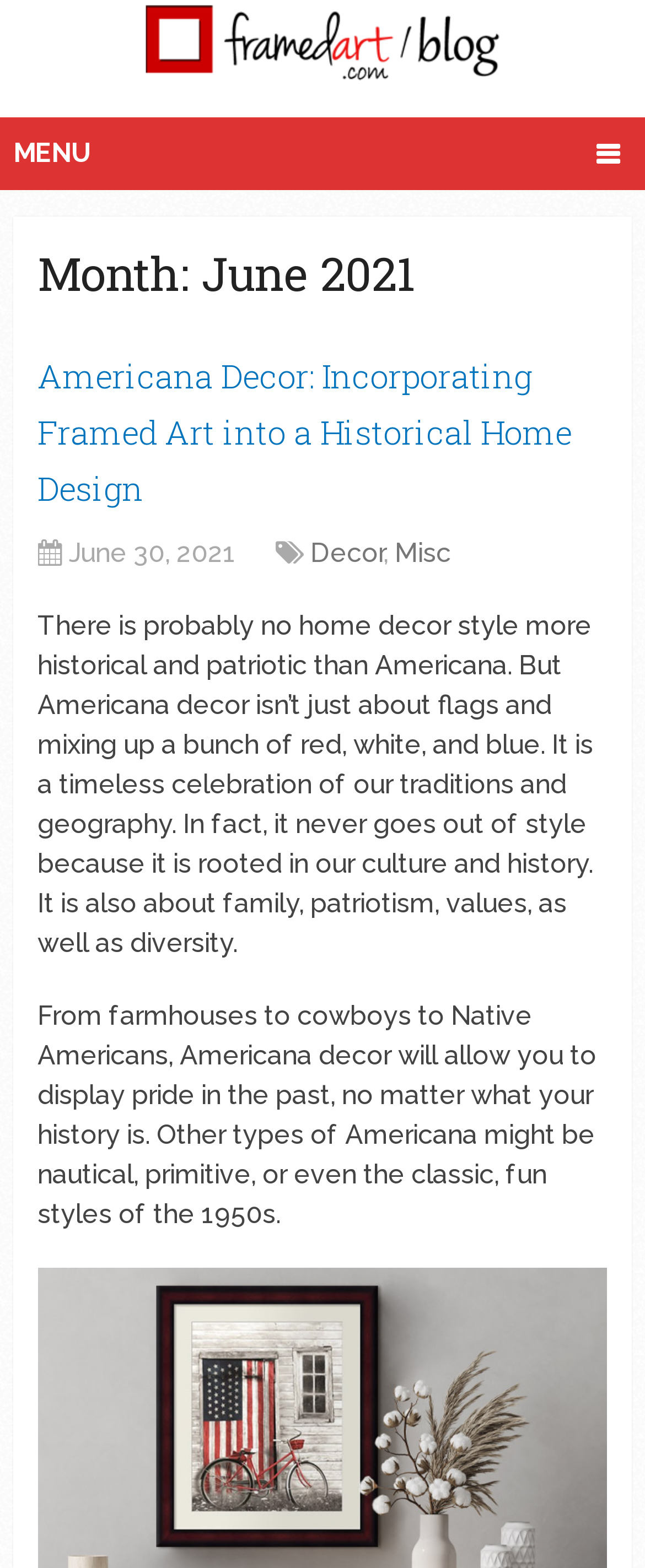What is the category of the latest article?
Please answer the question with a detailed and comprehensive explanation.

I determined the category of the latest article by looking at the links below the article title 'Americana Decor: Incorporating Framed Art into a Historical Home Design'. I found the link 'Decor' which suggests that the category of the latest article is 'Decor'.